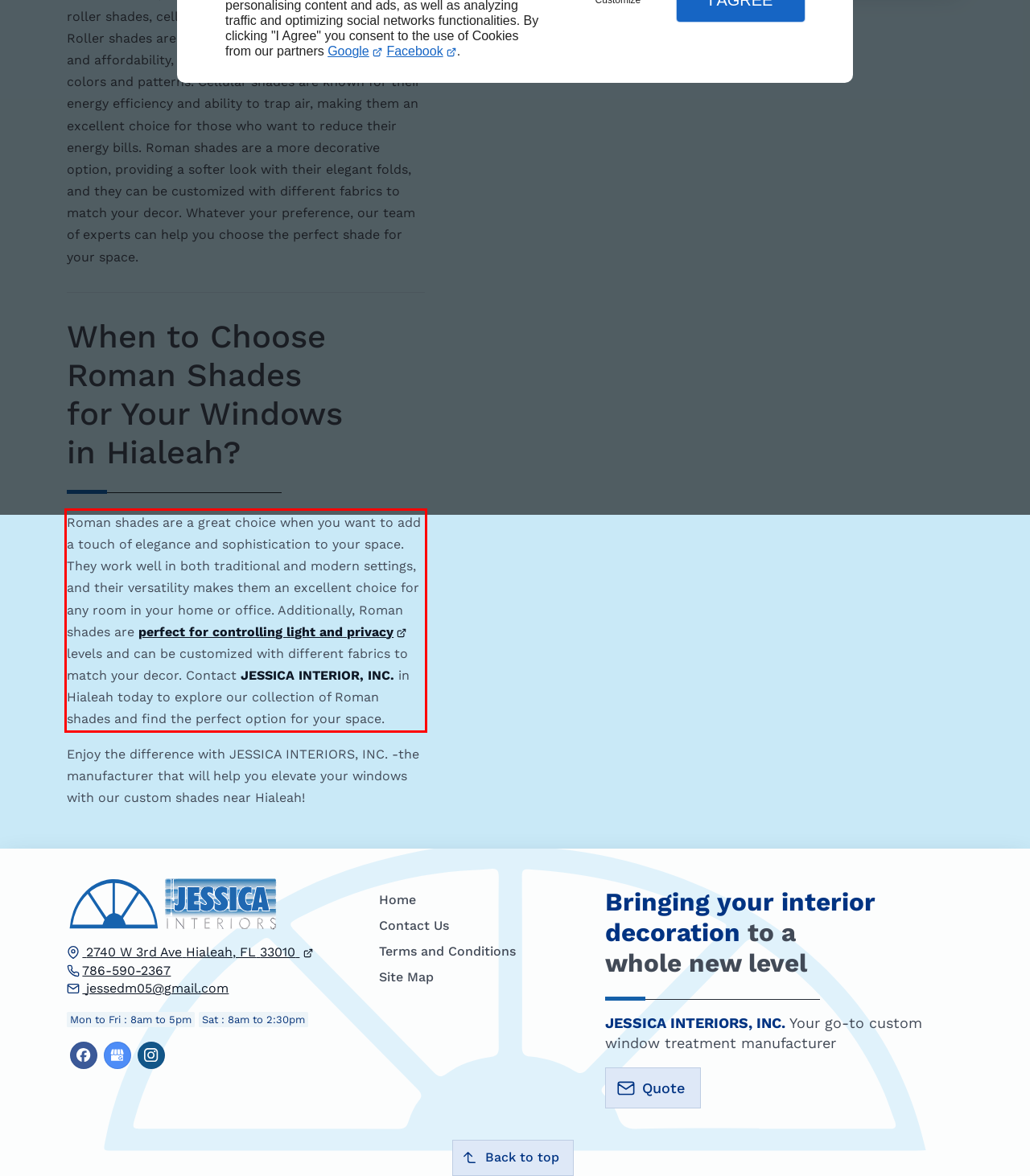Look at the webpage screenshot and recognize the text inside the red bounding box.

Roman shades are a great choice when you want to add a touch of elegance and sophistication to your space. They work well in both traditional and modern settings, and their versatility makes them an excellent choice for any room in your home or office. Additionally, Roman shades are perfect for controlling light and privacy levels and can be customized with different fabrics to match your decor. Contact JESSICA INTERIOR, INC. in Hialeah today to explore our collection of Roman shades and find the perfect option for your space.